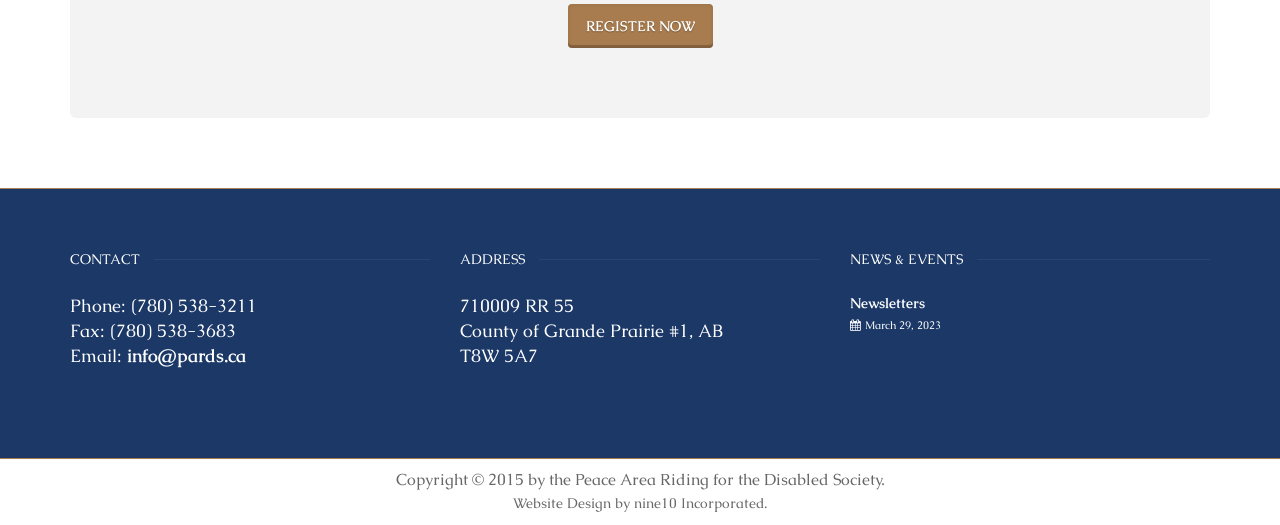Provide the bounding box coordinates for the specified HTML element described in this description: "Register Now". The coordinates should be four float numbers ranging from 0 to 1, in the format [left, top, right, bottom].

[0.443, 0.007, 0.557, 0.091]